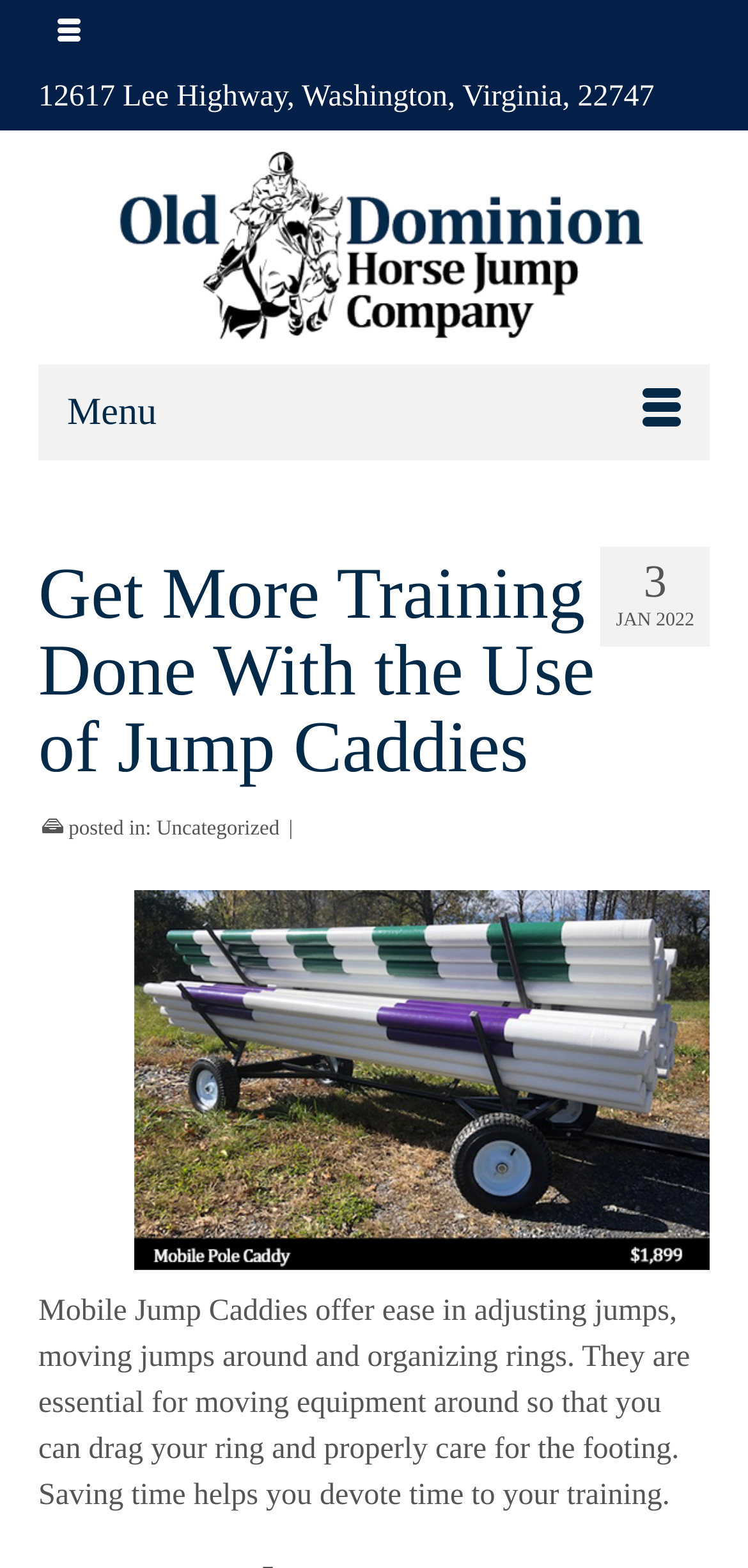From the webpage screenshot, predict the bounding box coordinates (top-left x, top-left y, bottom-right x, bottom-right y) for the UI element described here: title="Old Dominion Horse Jump Company"

[0.051, 0.095, 0.949, 0.226]